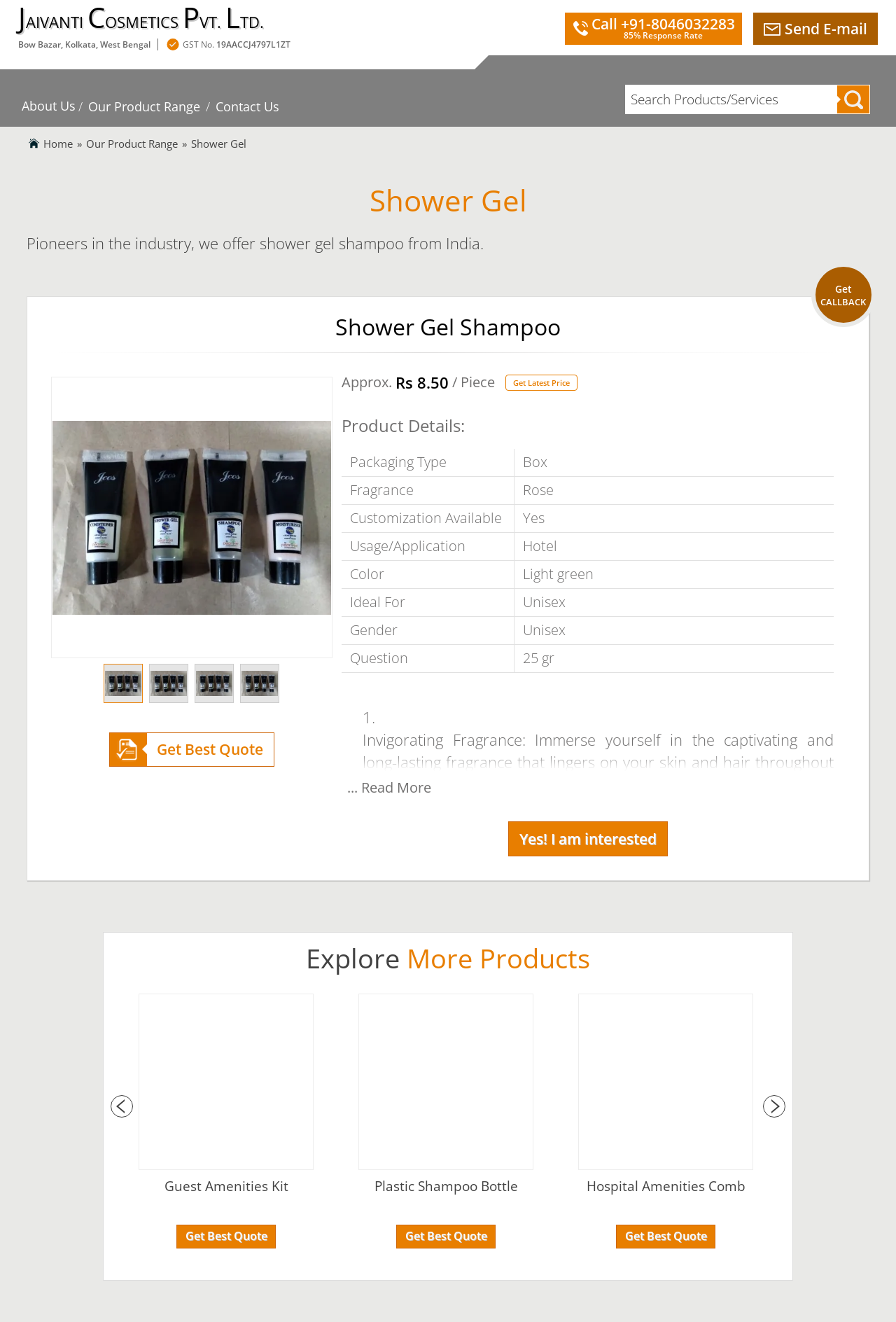Locate the UI element described by Get Best Quote in the provided webpage screenshot. Return the bounding box coordinates in the format (top-left x, top-left y, bottom-right x, bottom-right y), ensuring all values are between 0 and 1.

[0.443, 0.927, 0.552, 0.944]